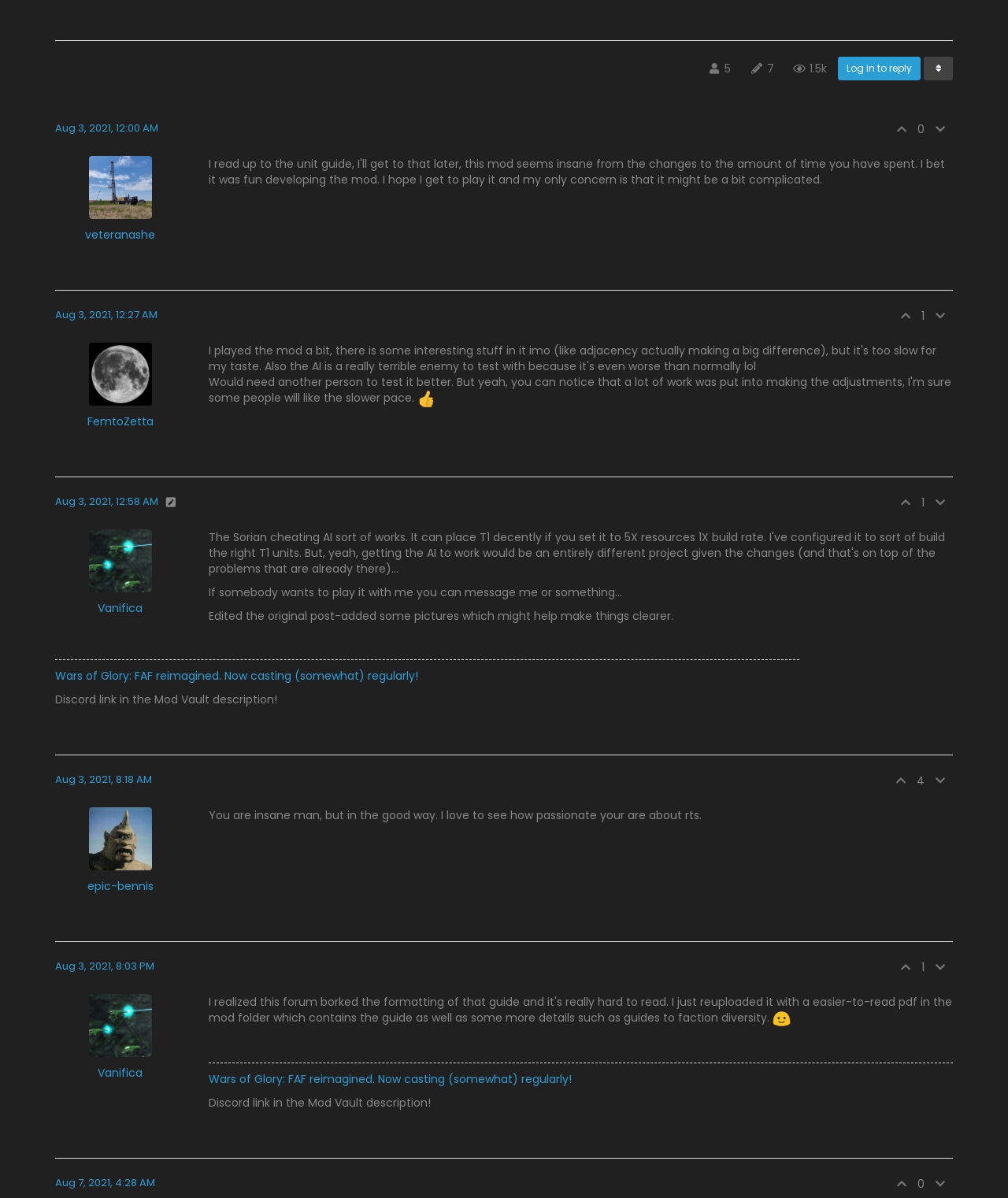Please locate the bounding box coordinates of the element that should be clicked to achieve the given instruction: "Check the profile of 'Vanifica'".

[0.088, 0.442, 0.15, 0.495]